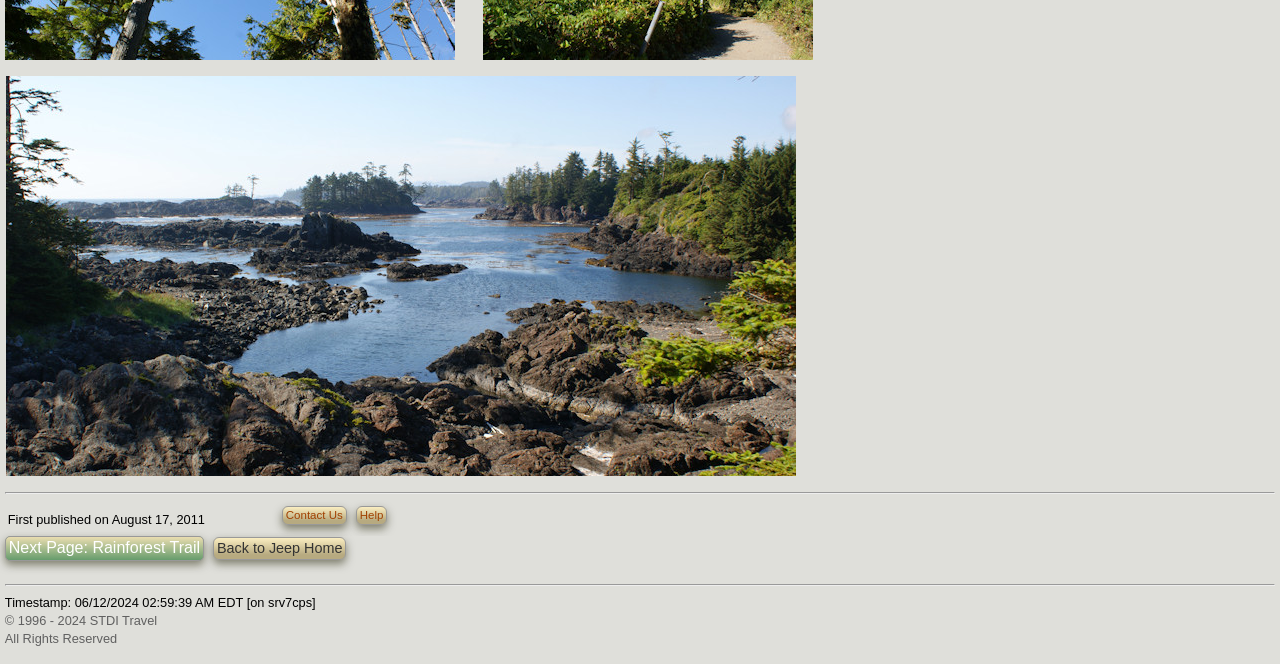Determine the bounding box for the UI element as described: "Contact Us". The coordinates should be represented as four float numbers between 0 and 1, formatted as [left, top, right, bottom].

[0.22, 0.762, 0.271, 0.791]